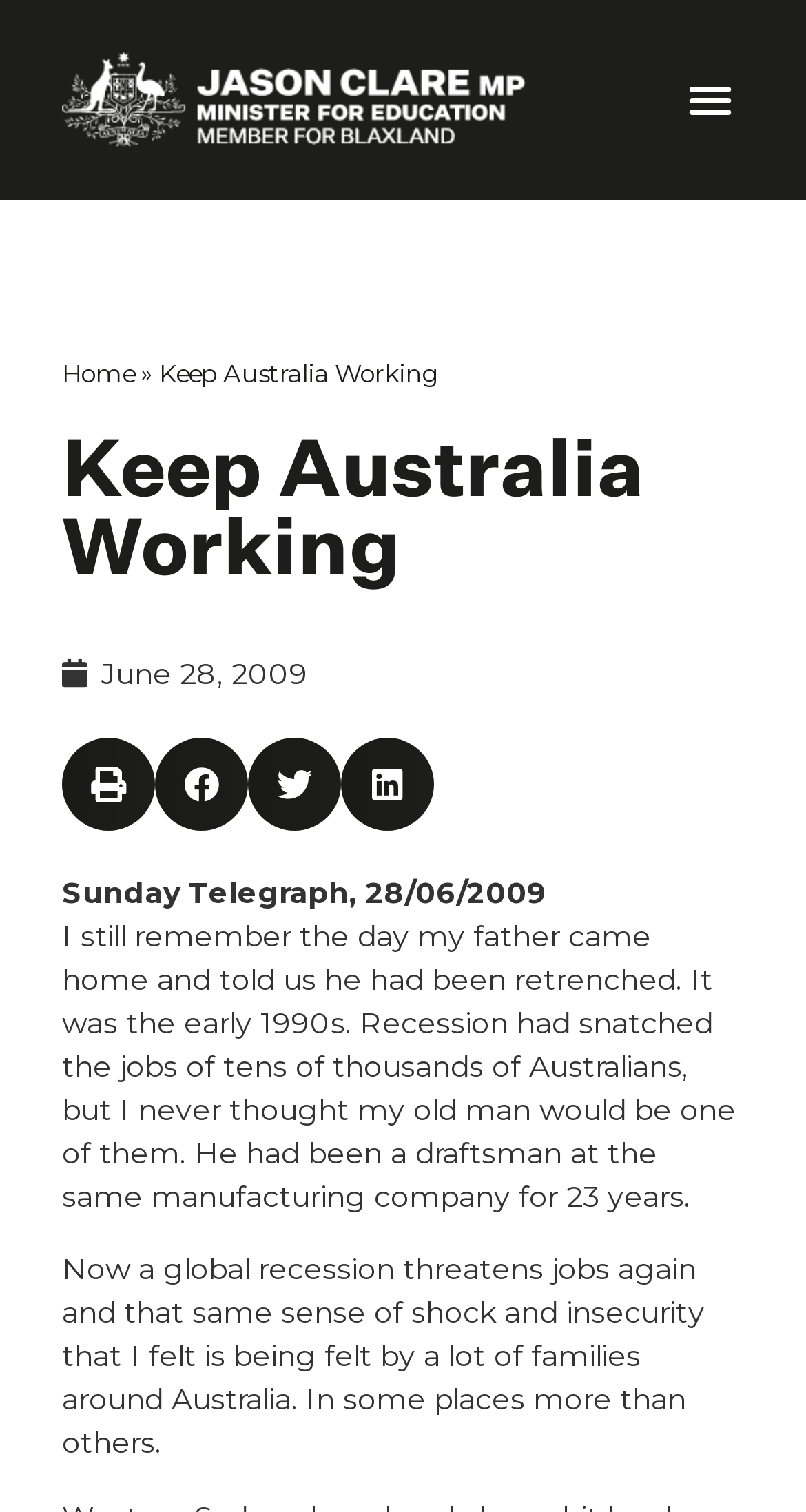Locate and provide the bounding box coordinates for the HTML element that matches this description: "alt="JC Logo"".

[0.077, 0.034, 0.669, 0.098]